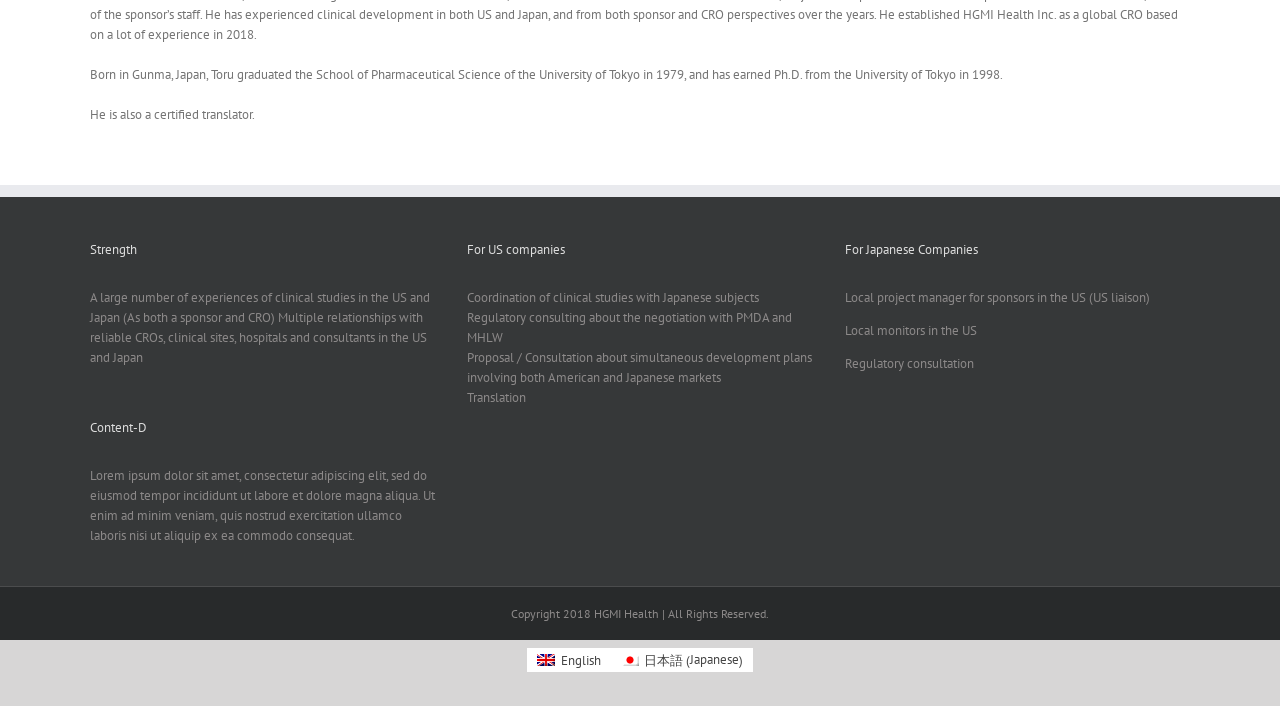What services are offered to US companies?
Based on the image, give a concise answer in the form of a single word or short phrase.

Clinical study coordination